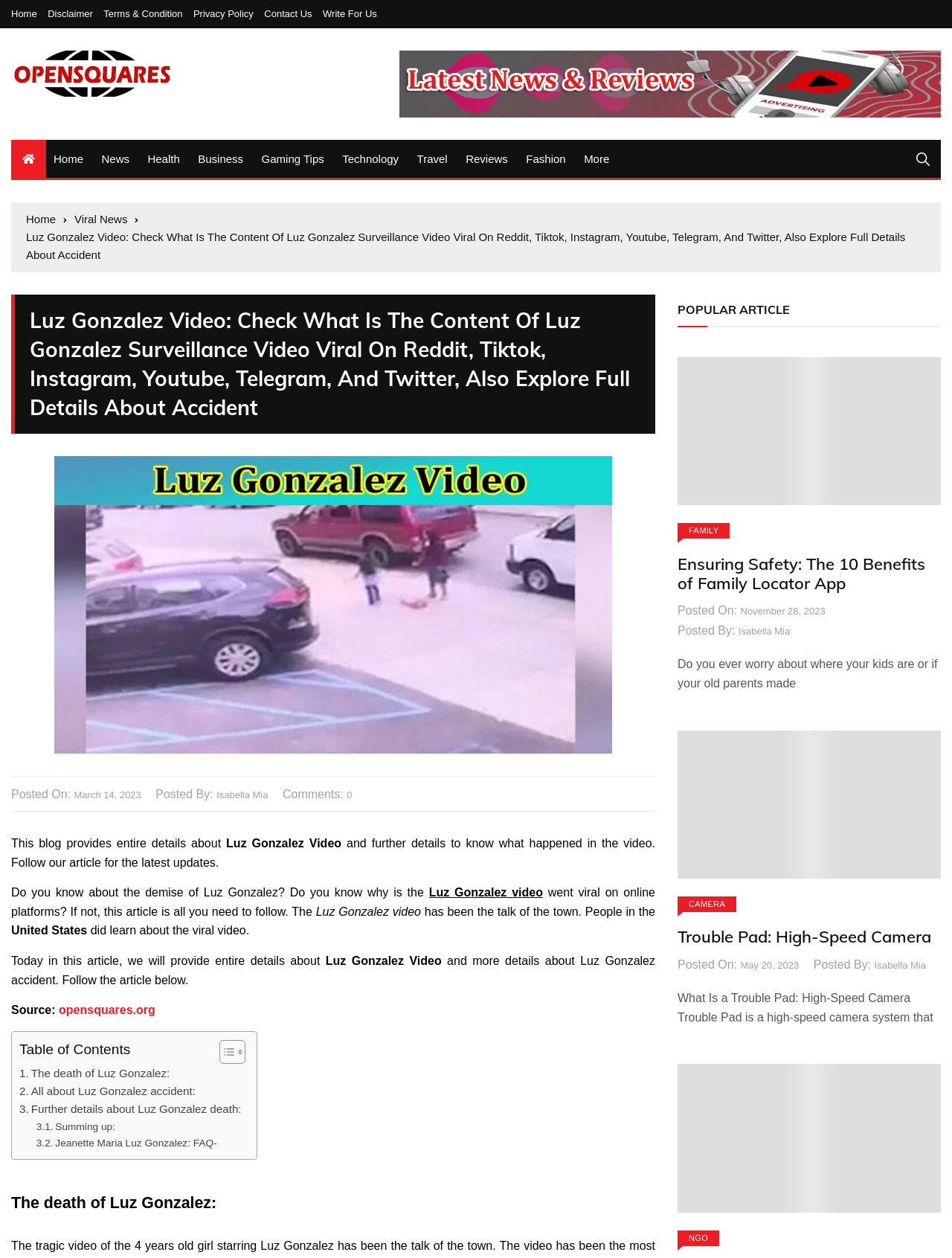Given the webpage screenshot, identify the bounding box of the UI element that matches this description: "Trouble Pad: High-Speed Camera".

[0.712, 0.736, 0.978, 0.753]